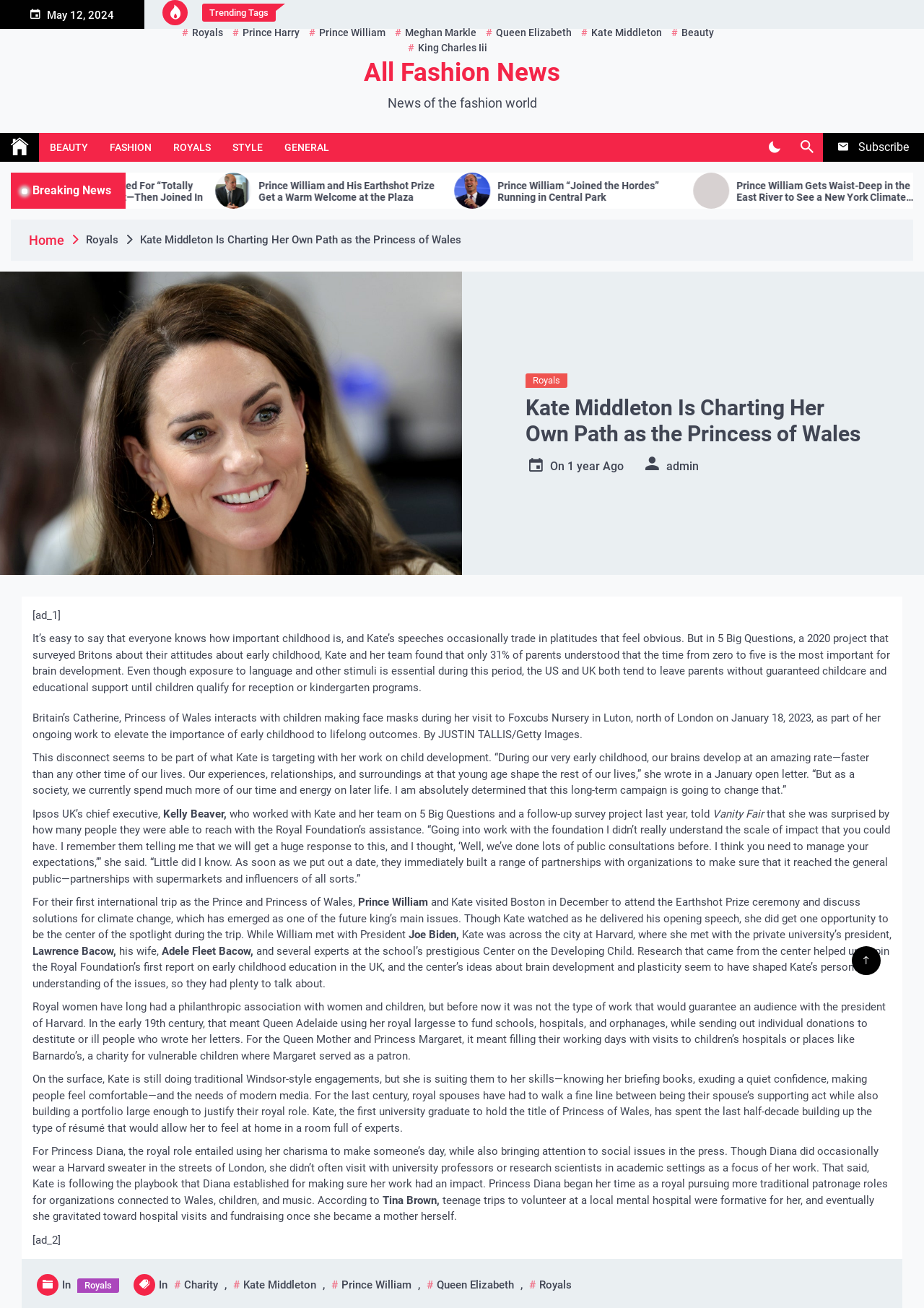What is the name of the prize ceremony Prince William attended?
Please analyze the image and answer the question with as much detail as possible.

The article mentions that Prince William attended the Earthshot Prize ceremony in Boston, which is one of his main issues.